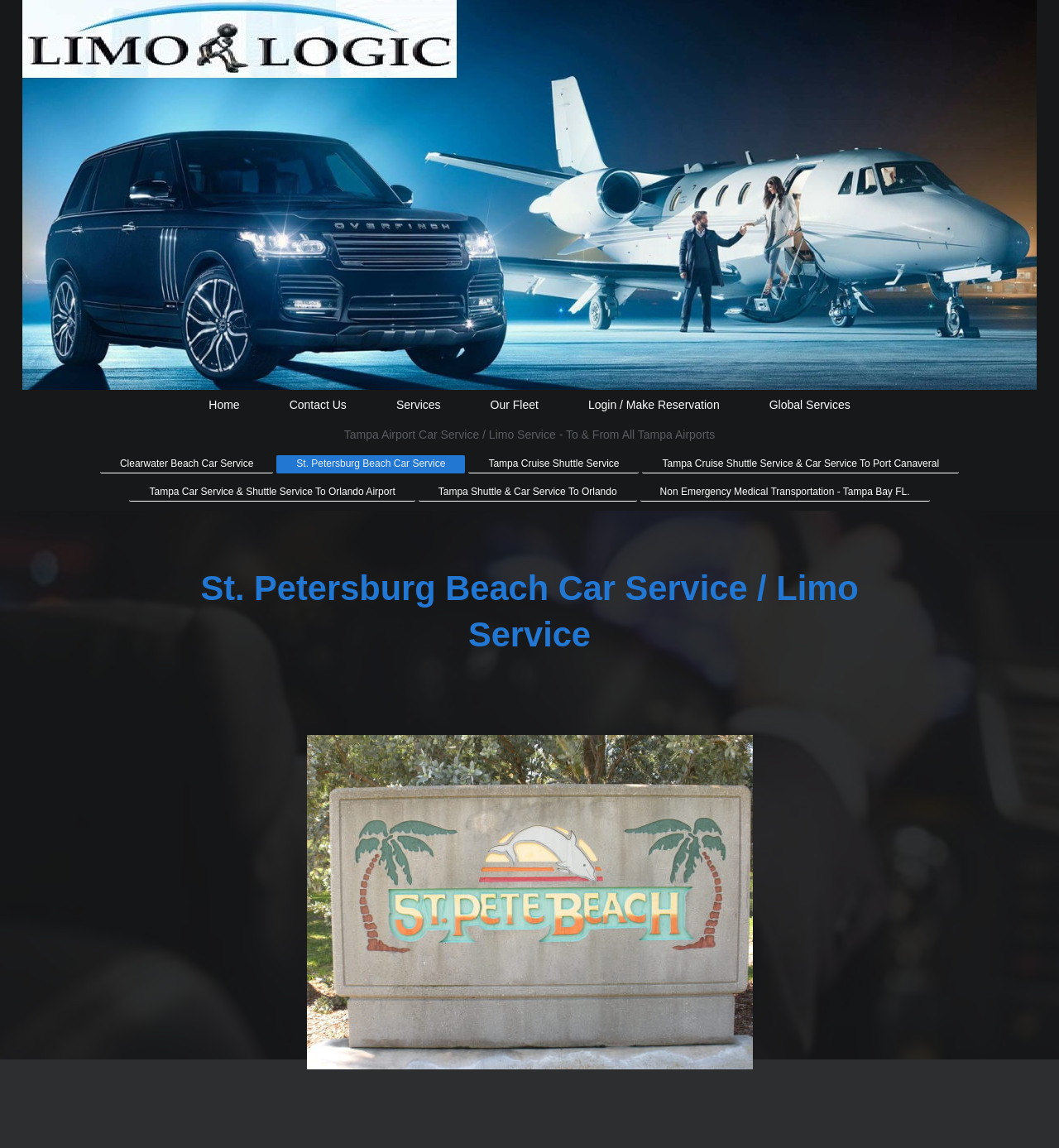Specify the bounding box coordinates of the element's area that should be clicked to execute the given instruction: "Explore Global Services". The coordinates should be four float numbers between 0 and 1, i.e., [left, top, right, bottom].

[0.704, 0.344, 0.825, 0.362]